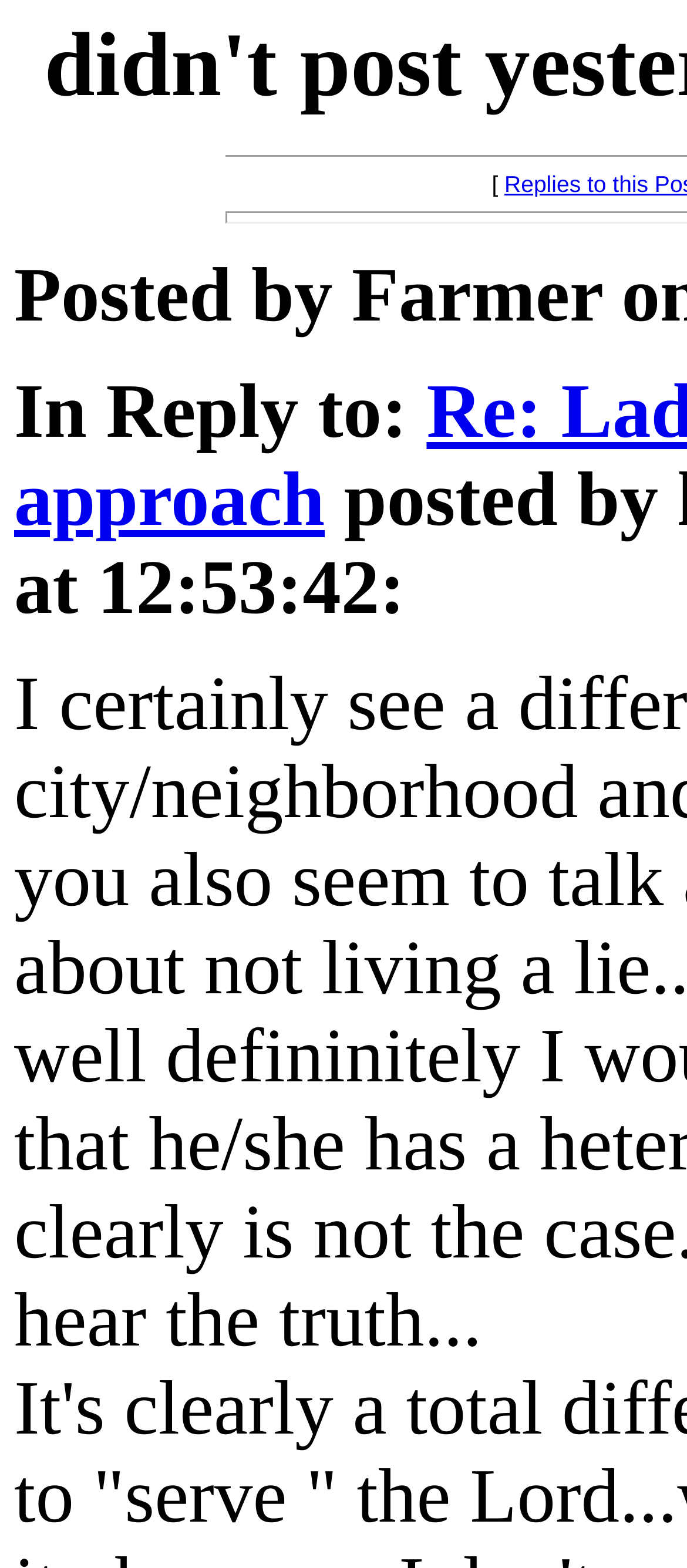Identify and generate the primary title of the webpage.

didn't post yesterday for technical reasons